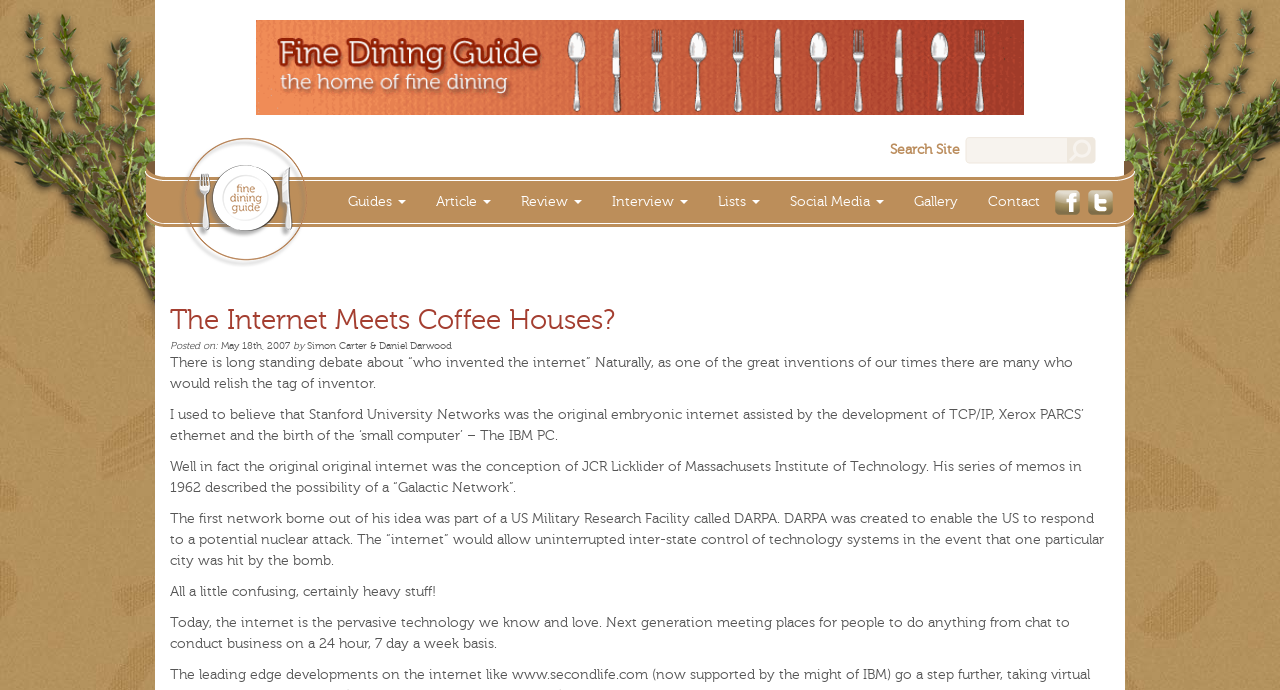Find the bounding box coordinates of the element you need to click on to perform this action: 'Visit Fine Dining Guide on Facebook'. The coordinates should be represented by four float values between 0 and 1, in the format [left, top, right, bottom].

[0.824, 0.281, 0.844, 0.304]